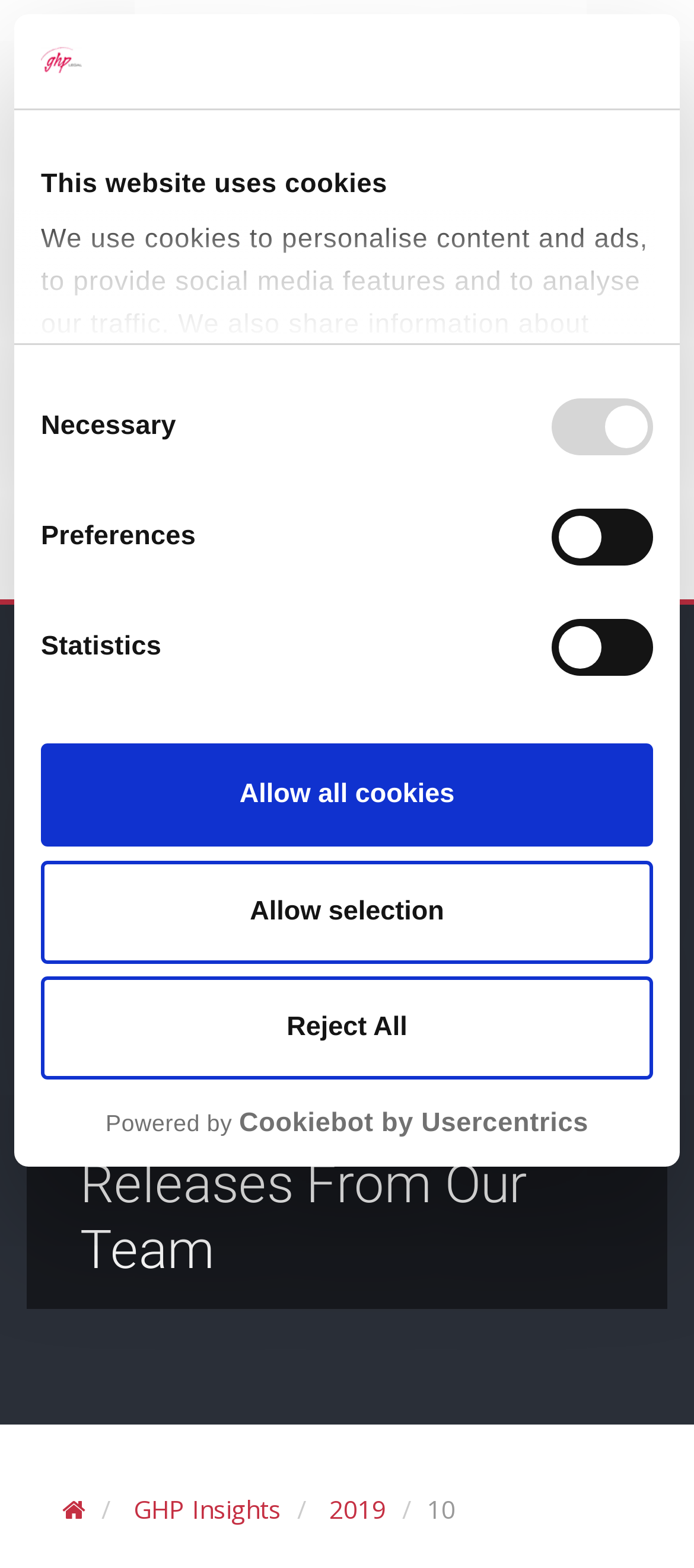Determine the bounding box of the UI element mentioned here: "Allow all cookies". The coordinates must be in the format [left, top, right, bottom] with values ranging from 0 to 1.

[0.059, 0.474, 0.941, 0.54]